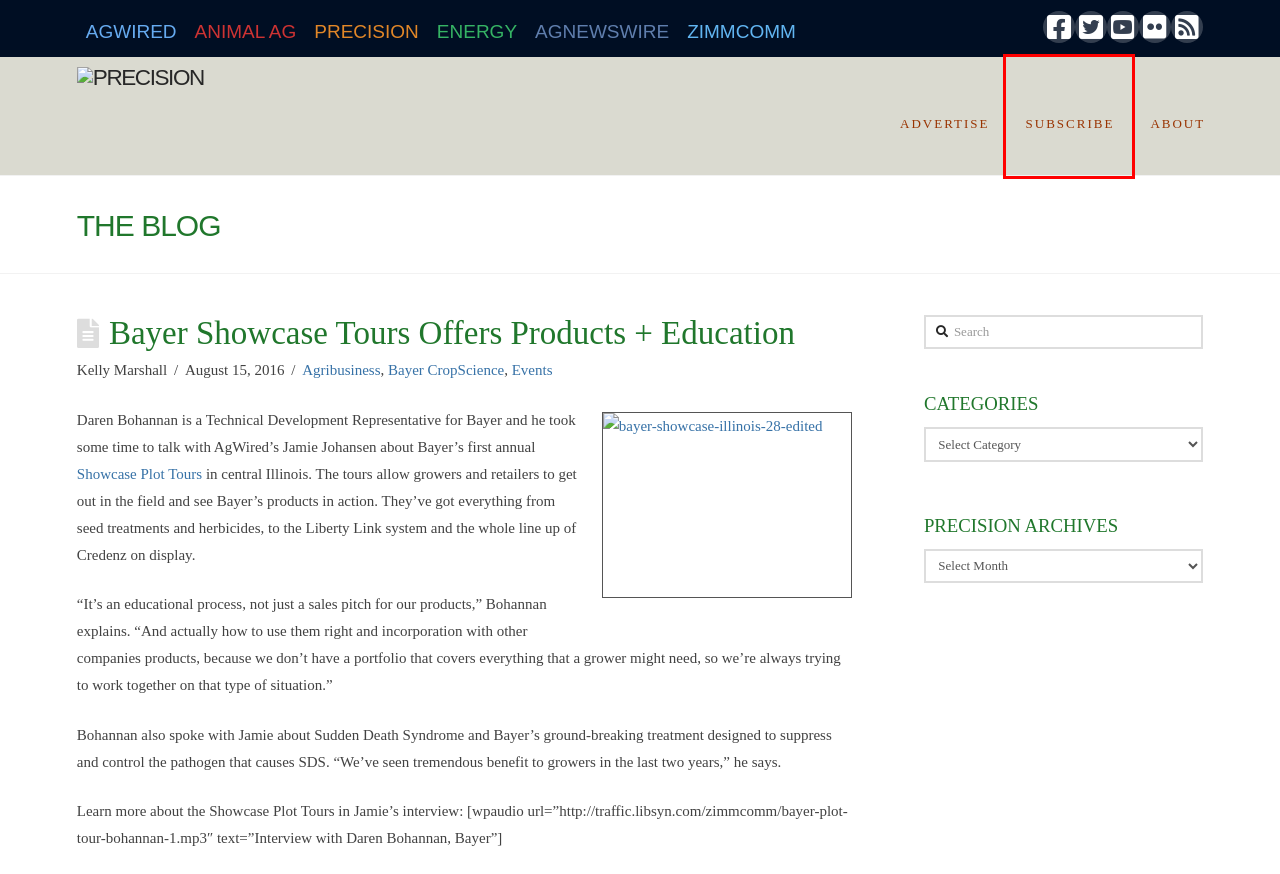You are provided with a screenshot of a webpage highlighting a UI element with a red bounding box. Choose the most suitable webpage description that matches the new page after clicking the element in the bounding box. Here are the candidates:
A. Bayer CropScience | Precision
B. Events | Precision
C. How To Subscribe | Precision
D. About Precision.AgWired | Precision
E. Precision | News and reviews from the precision agriculture industry
F. Advertise On Precision.AgWired | Precision
G. Agribusiness | Precision
H. ZimmComm | Creative Content Solutions for Agribusiness Professionals

C